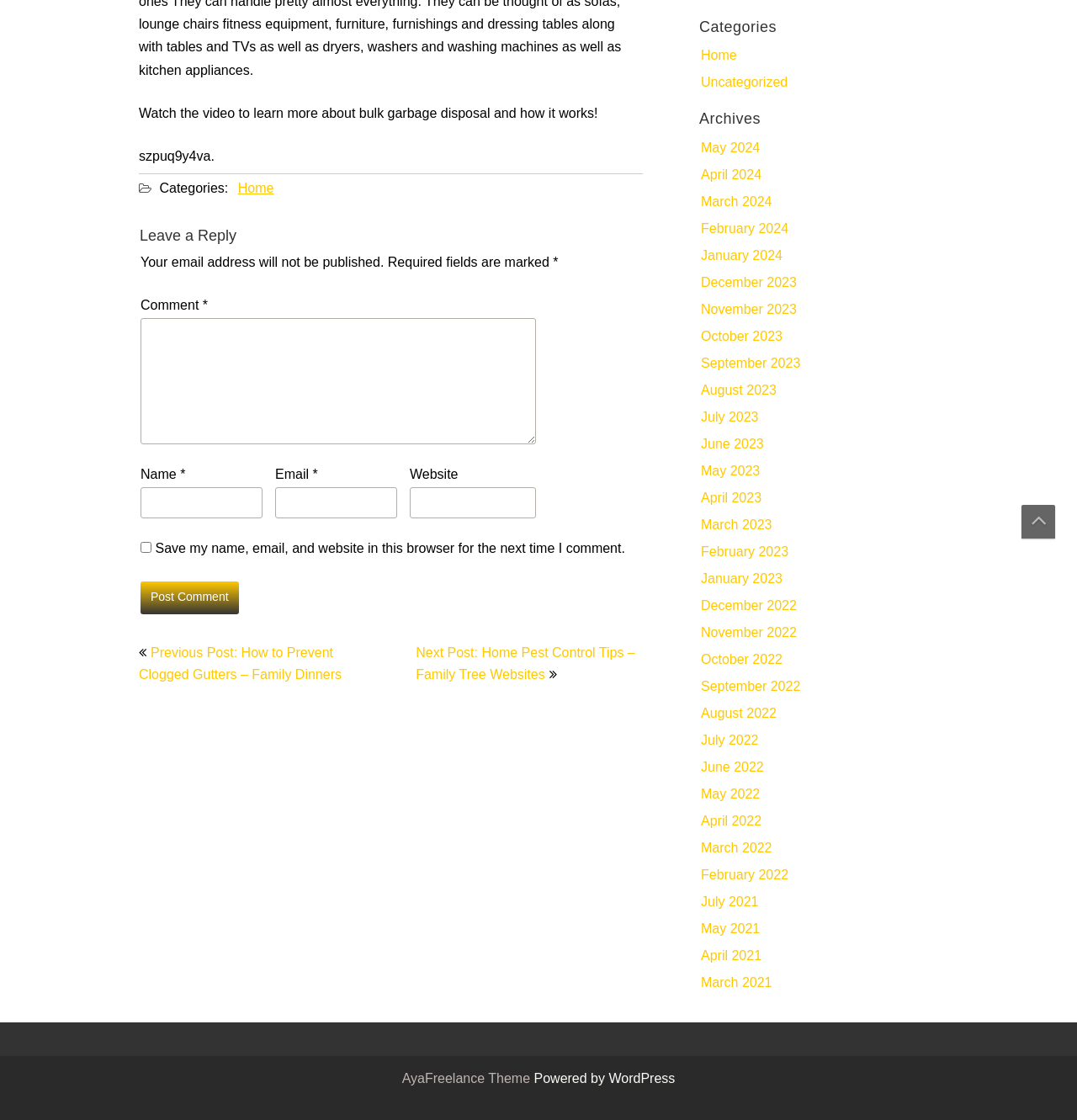Ascertain the bounding box coordinates for the UI element detailed here: "Home". The coordinates should be provided as [left, top, right, bottom] with each value being a float between 0 and 1.

[0.221, 0.159, 0.254, 0.179]